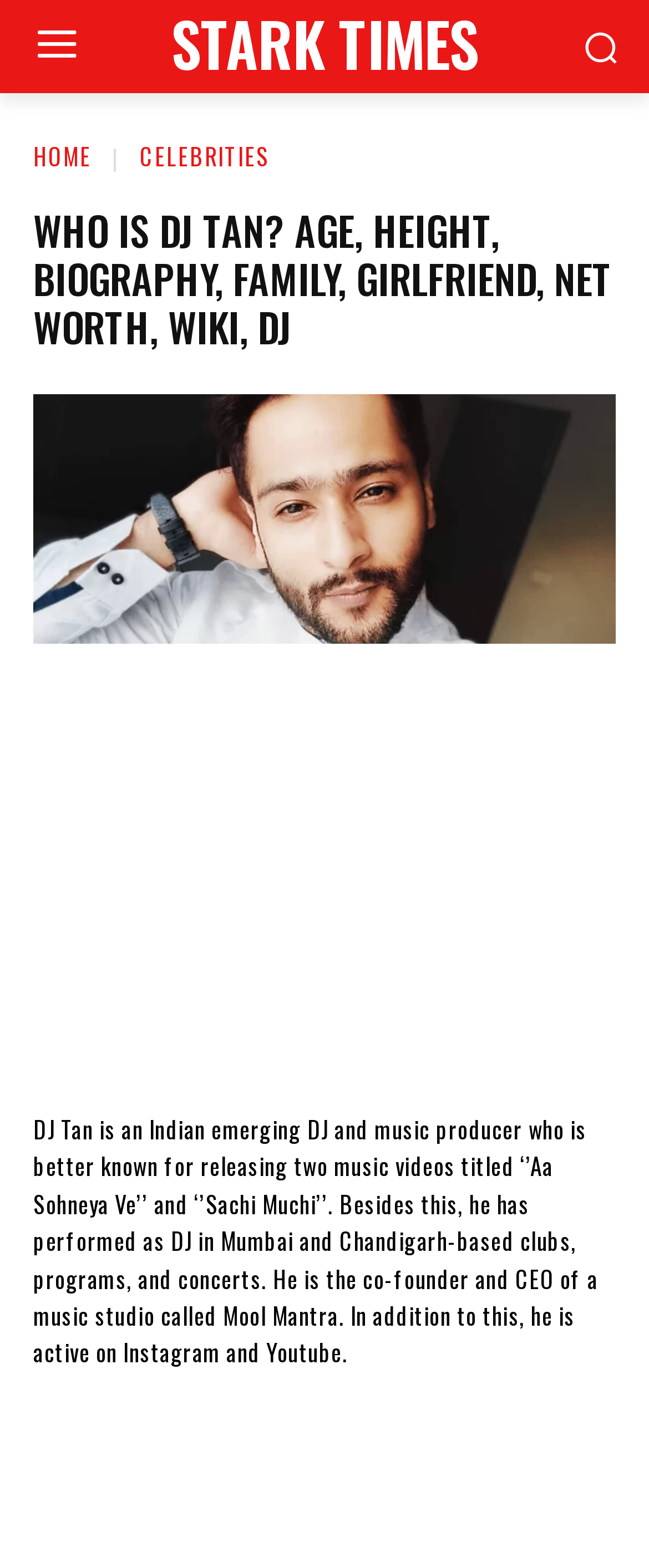Summarize the webpage with a detailed and informative caption.

The webpage is about DJ Tan, an Indian emerging DJ and music producer. At the top left of the page, there is a link to "STARK TIMES" and an image is placed at the top right corner. Below the image, there are two links, "HOME" and "CELEBRITIES", positioned side by side. 

A prominent heading "WHO IS DJ TAN? AGE, HEIGHT, BIOGRAPHY, FAMILY, GIRLFRIEND, NET WORTH, WIKI, DJ" is centered on the page, spanning almost the entire width. 

Below the heading, there is a large block of text that provides a brief biography of DJ Tan, describing his profession, notable works, and social media presence. The text is positioned at the center of the page, taking up most of the vertical space.